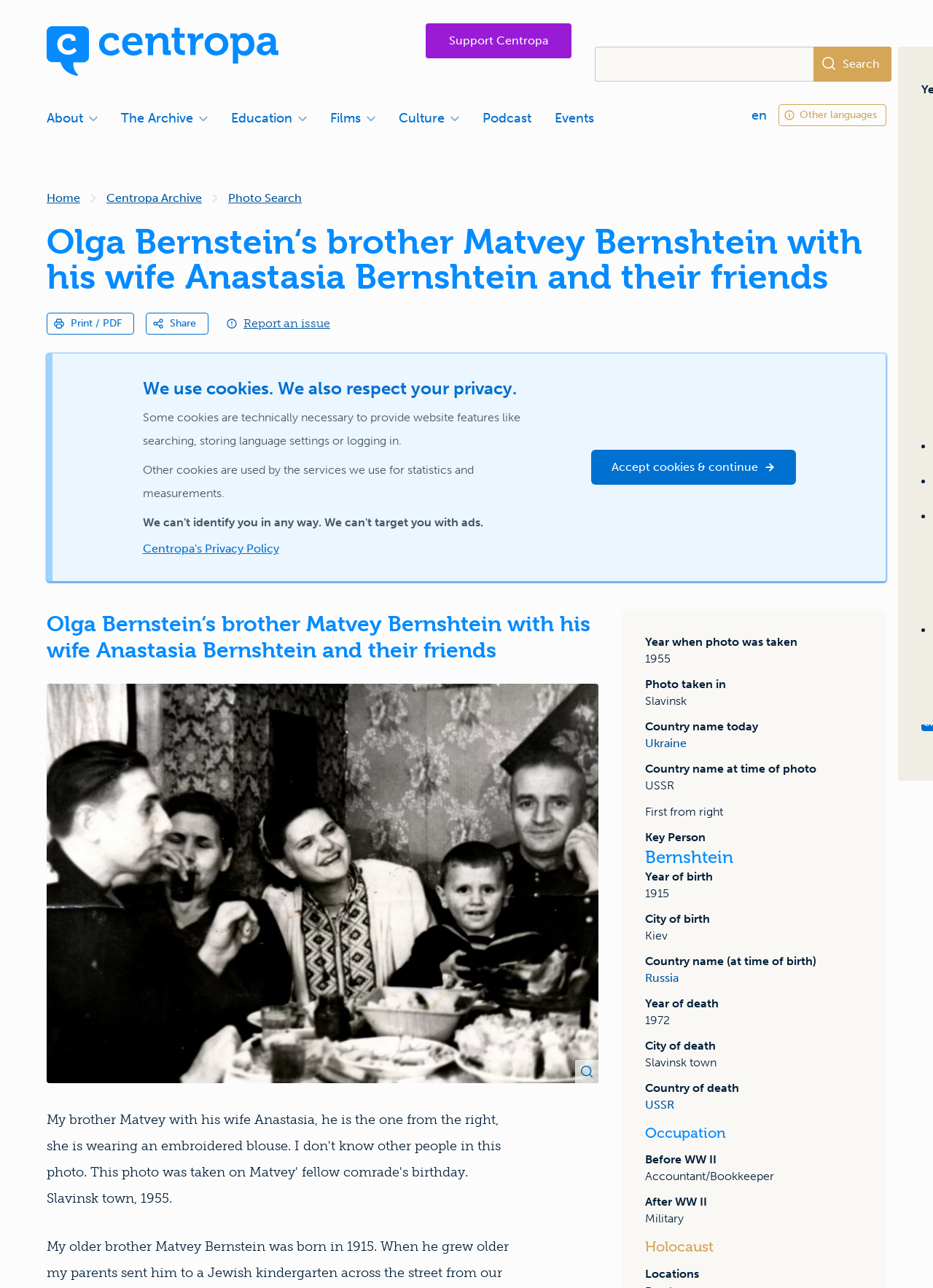Reply to the question with a single word or phrase:
Where was the photo taken?

Slavinsk